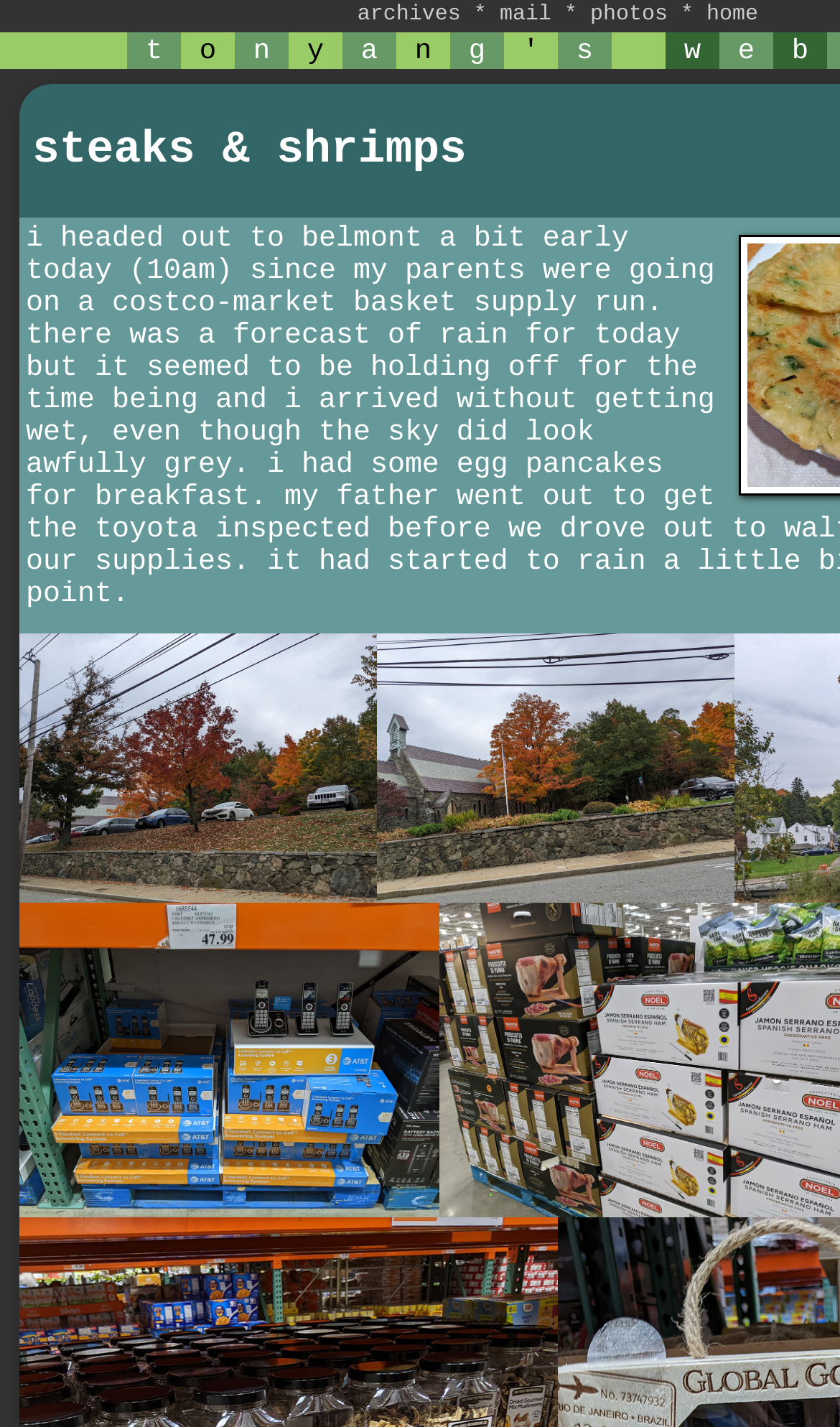Using the provided description home, find the bounding box coordinates for the UI element. Provide the coordinates in (top-left x, top-left y, bottom-right x, bottom-right y) format, ensuring all values are between 0 and 1.

[0.841, 0.003, 0.903, 0.02]